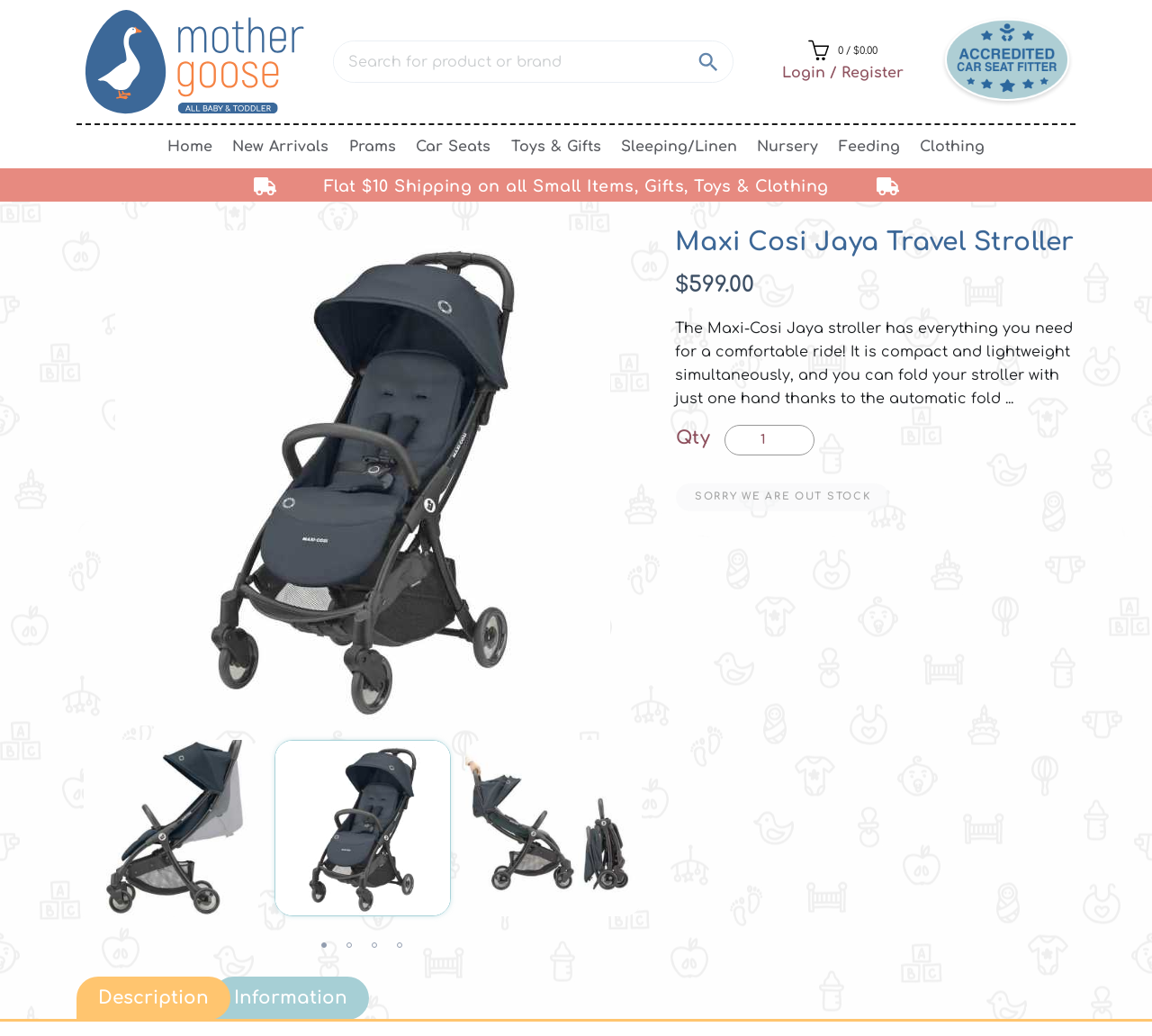Pinpoint the bounding box coordinates of the element you need to click to execute the following instruction: "Select quantity". The bounding box should be represented by four float numbers between 0 and 1, in the format [left, top, right, bottom].

[0.629, 0.41, 0.707, 0.44]